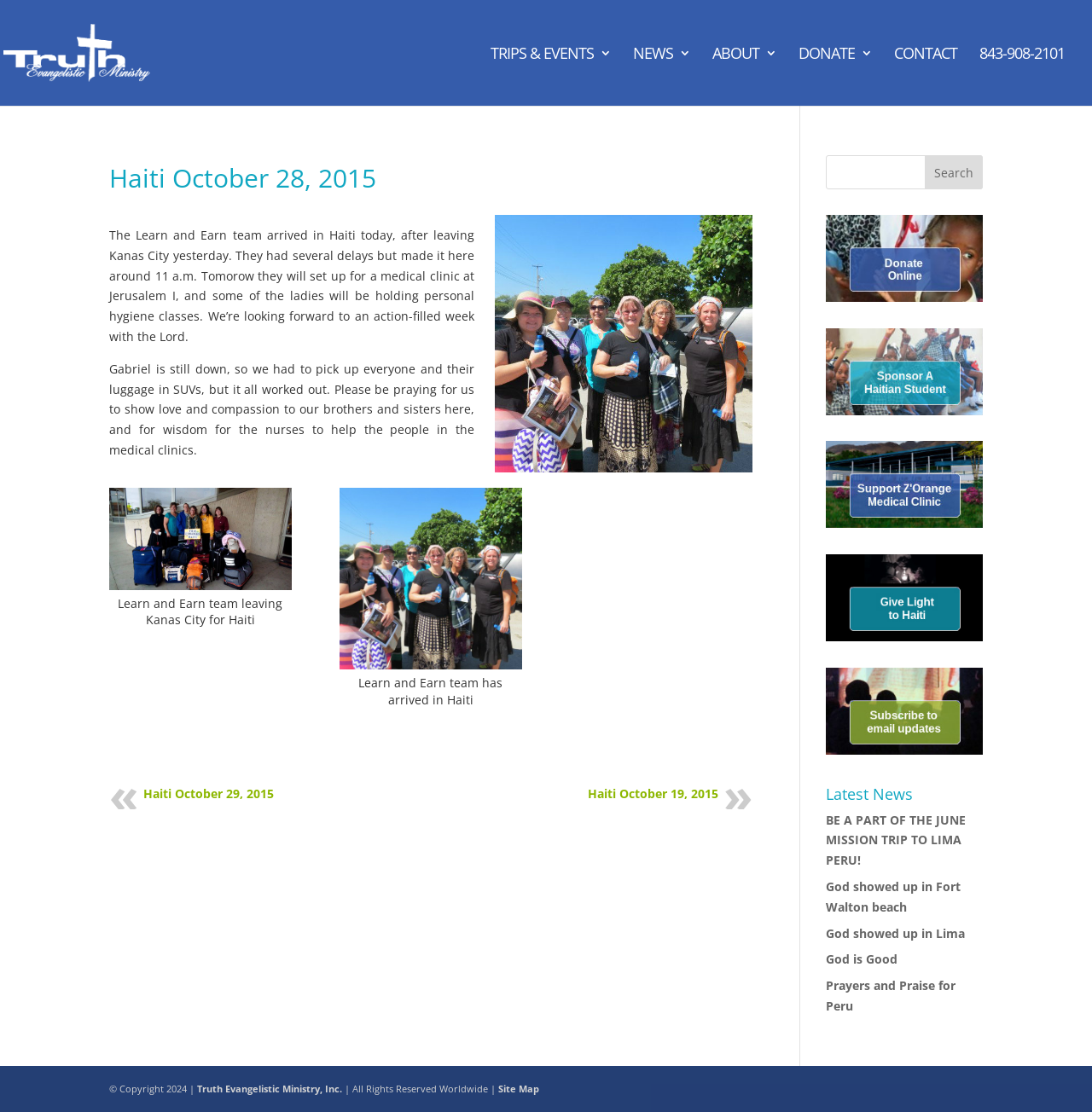With reference to the screenshot, provide a detailed response to the question below:
What is the purpose of the 'Learn and Earn' team?

I found the purpose of the 'Learn and Earn' team by reading the article on the webpage, which mentions that they will set up a medical clinic at Jerusalem I and hold personal hygiene classes.